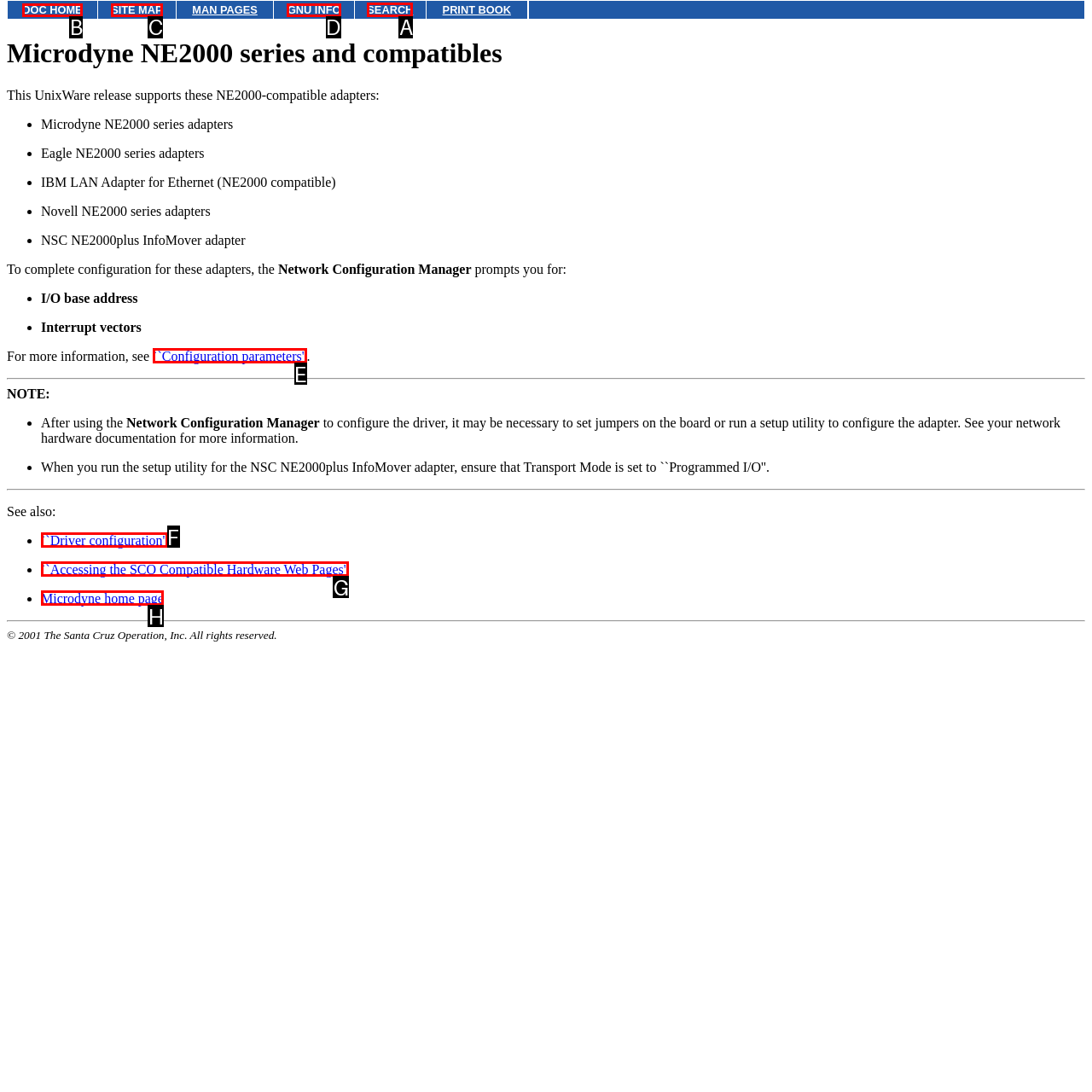Select the correct option from the given choices to perform this task: Search for something. Provide the letter of that option.

A